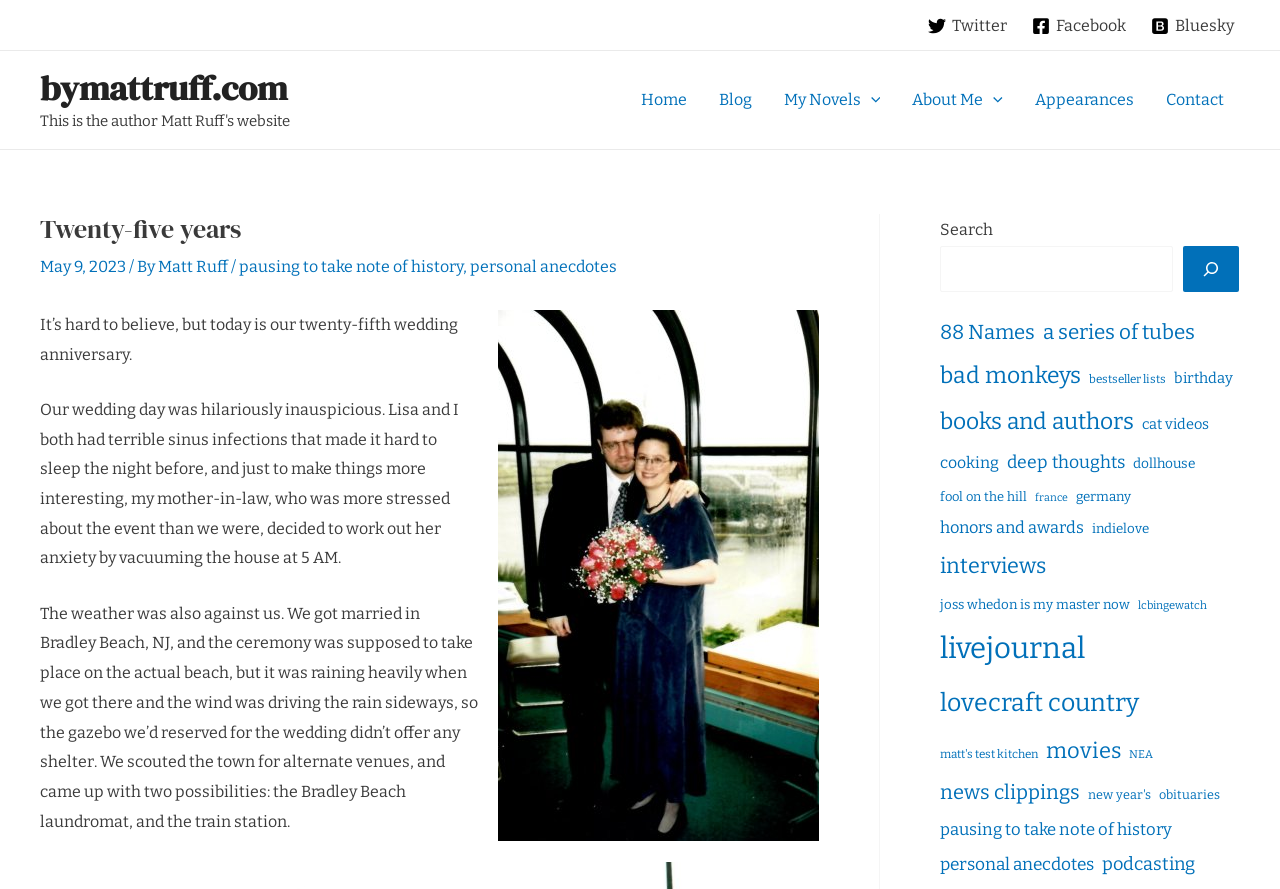Based on the element description "interviews", predict the bounding box coordinates of the UI element.

[0.734, 0.613, 0.817, 0.662]